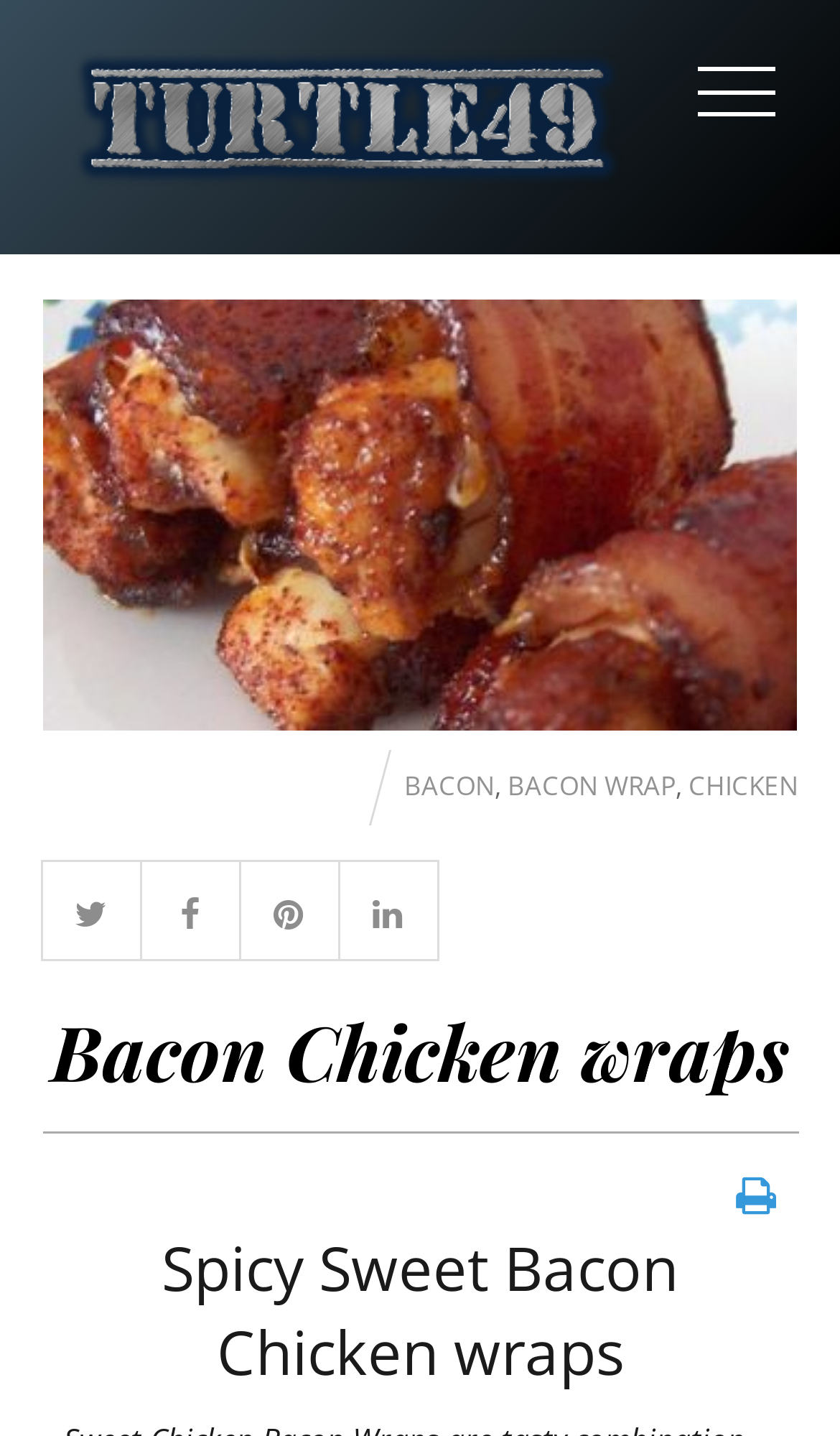Determine the bounding box of the UI element mentioned here: "chicken". The coordinates must be in the format [left, top, right, bottom] with values ranging from 0 to 1.

[0.819, 0.534, 0.95, 0.56]